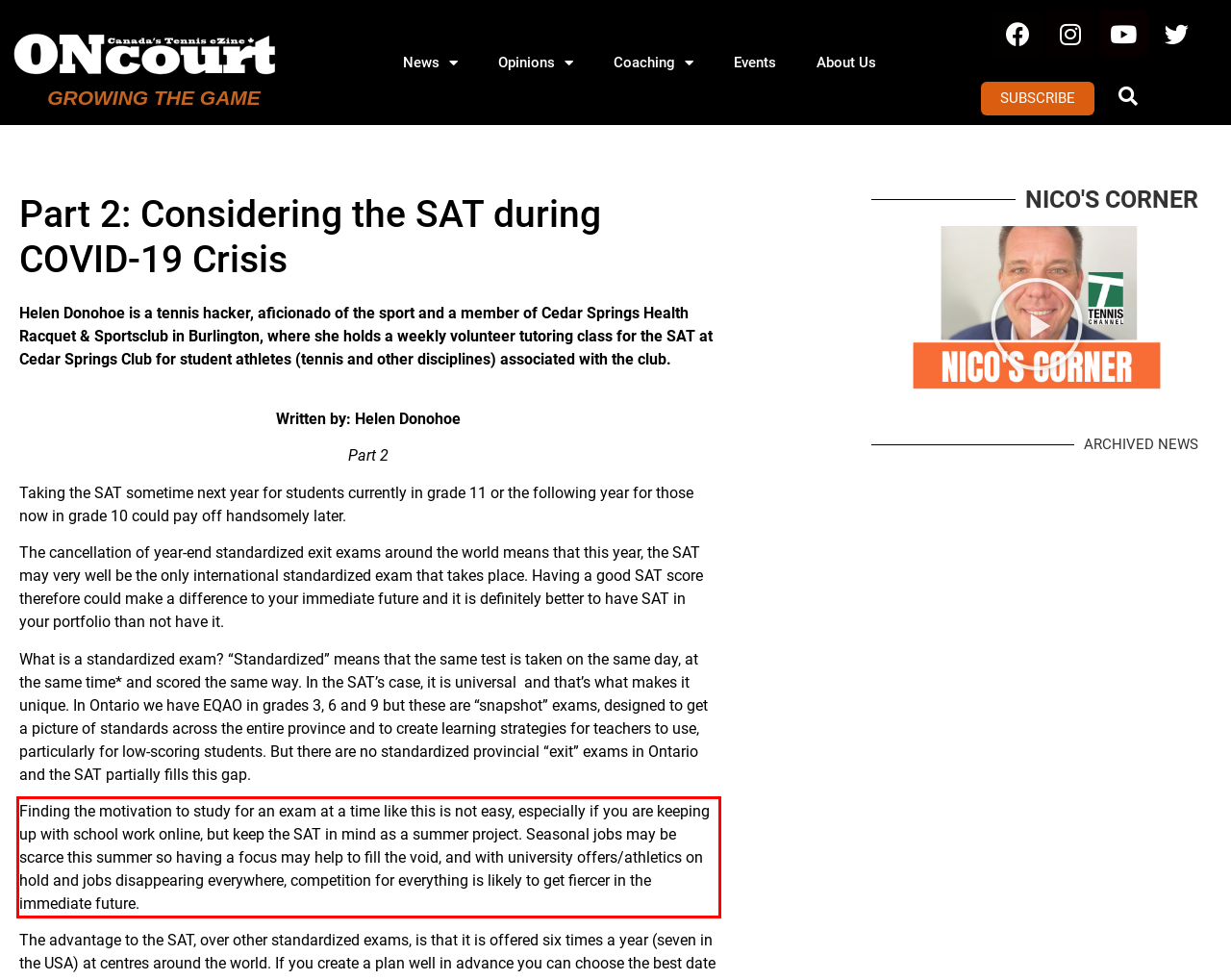Within the screenshot of the webpage, locate the red bounding box and use OCR to identify and provide the text content inside it.

Finding the motivation to study for an exam at a time like this is not easy, especially if you are keeping up with school work online, but keep the SAT in mind as a summer project. Seasonal jobs may be scarce this summer so having a focus may help to fill the void, and with university offers/athletics on hold and jobs disappearing everywhere, competition for everything is likely to get fiercer in the immediate future.